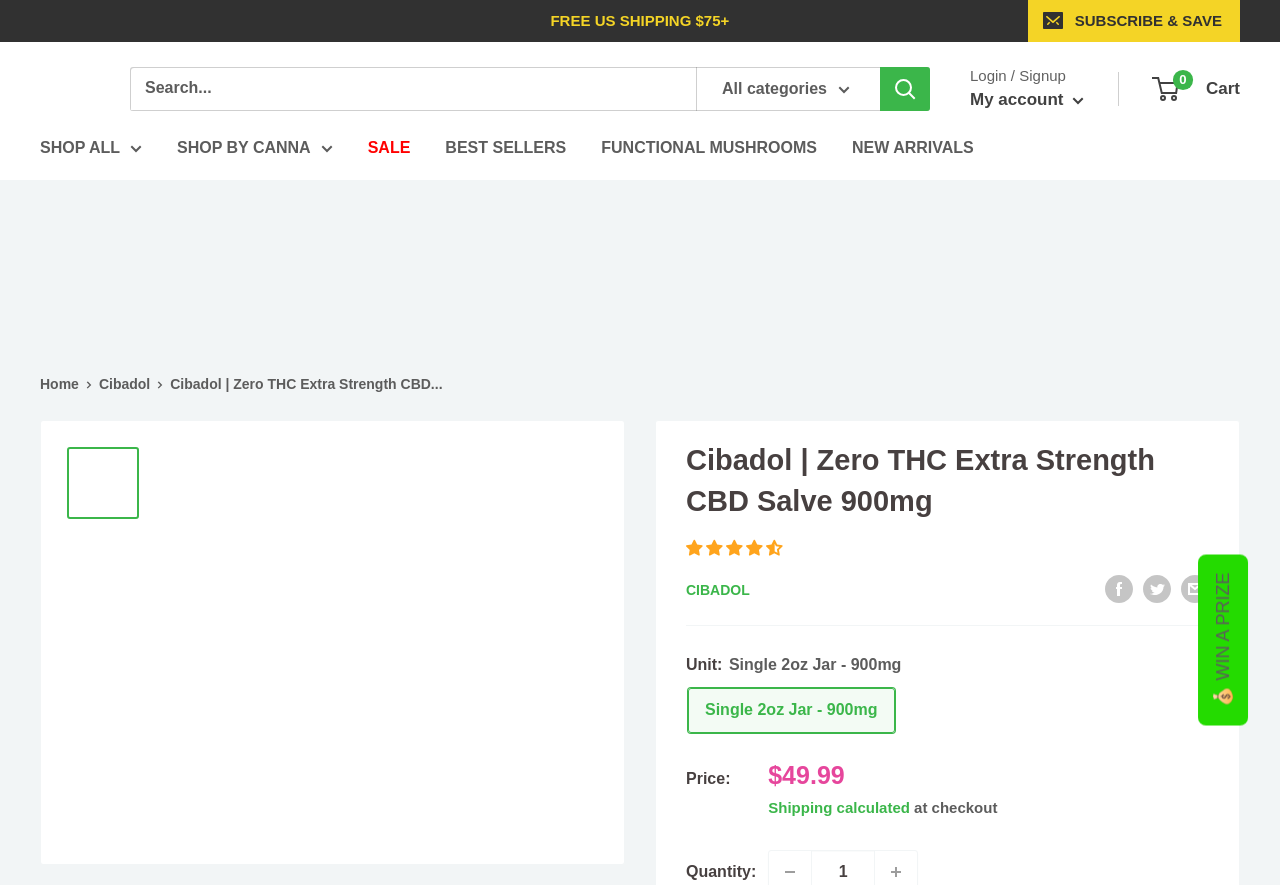Can you specify the bounding box coordinates for the region that should be clicked to fulfill this instruction: "Search for products".

[0.102, 0.076, 0.727, 0.125]